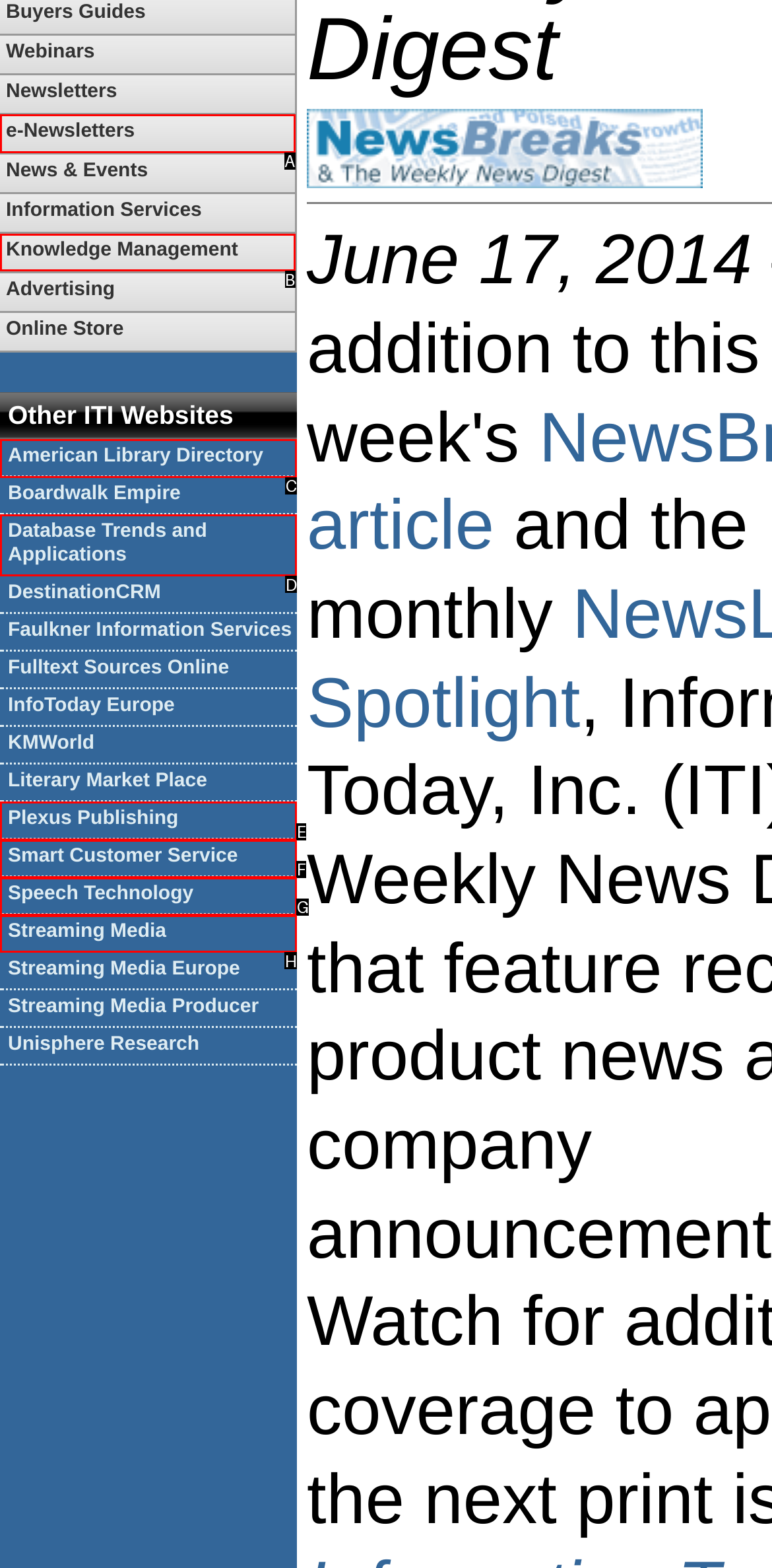Determine which HTML element best suits the description: Knowledge Management. Reply with the letter of the matching option.

B